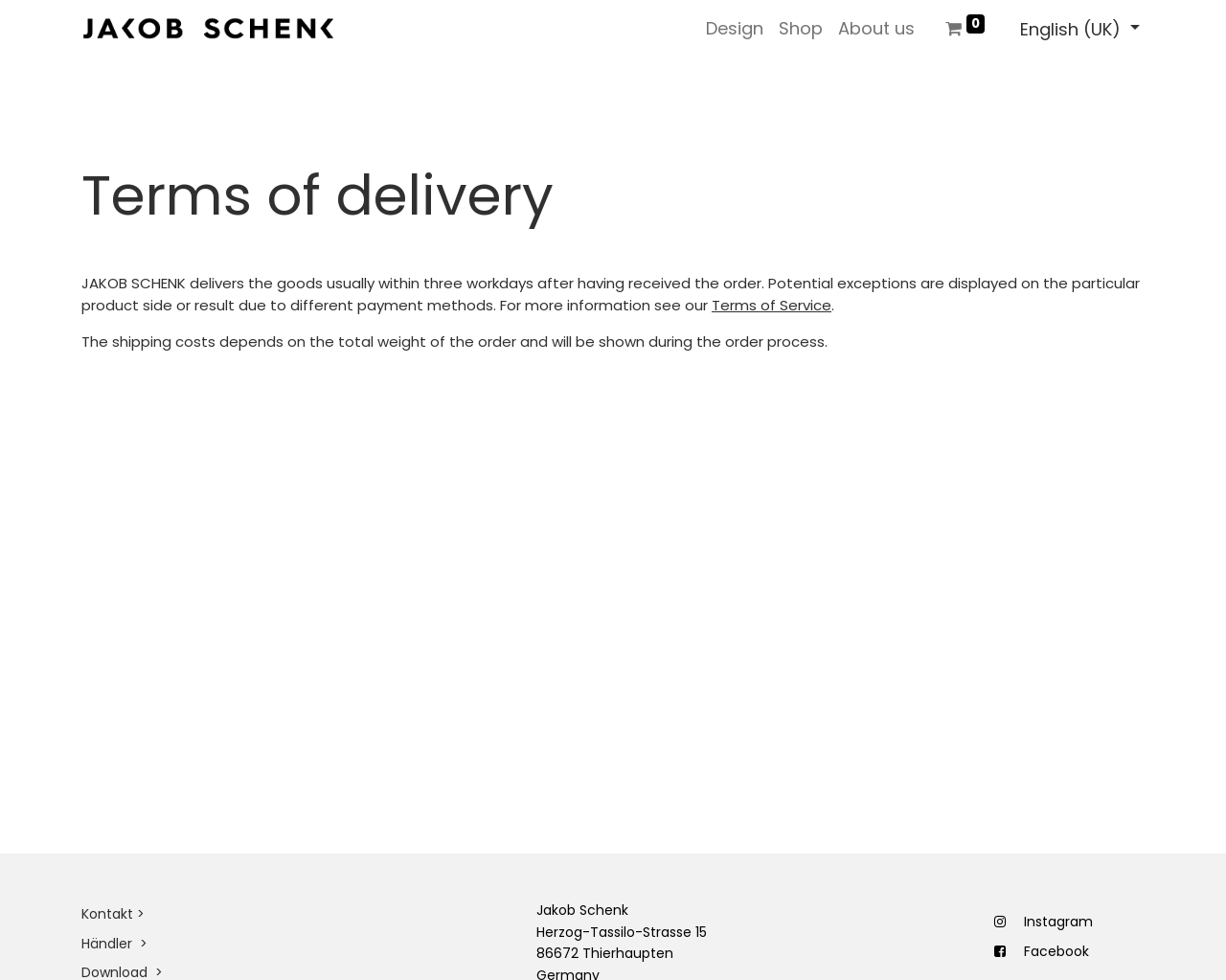Determine the bounding box coordinates for the element that should be clicked to follow this instruction: "Click the logo of JAKOB SCHENK". The coordinates should be given as four float numbers between 0 and 1, in the format [left, top, right, bottom].

[0.066, 0.008, 0.273, 0.05]